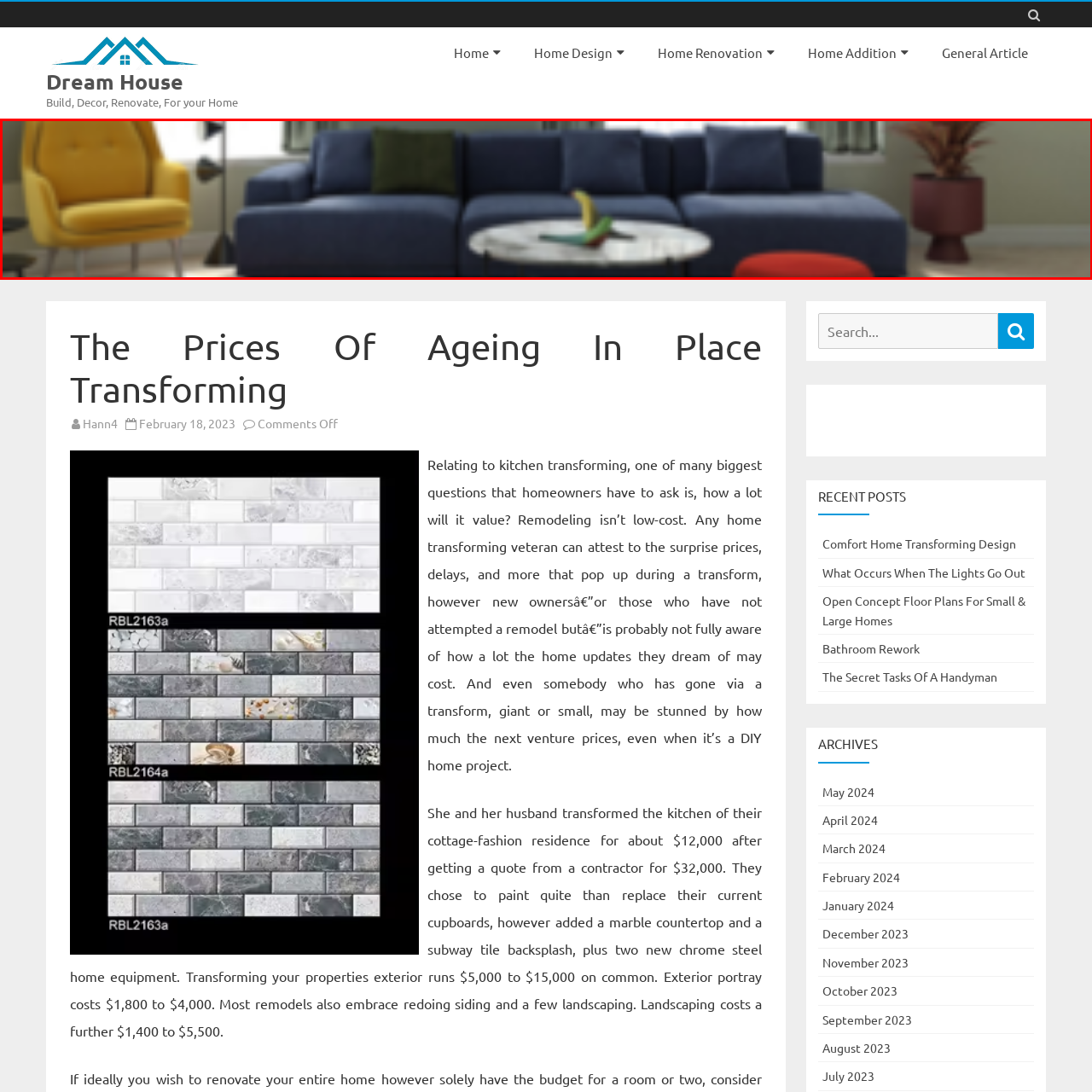Direct your attention to the image within the red boundary and answer the question with a single word or phrase:
What type of blinds are on the large windows?

vertical